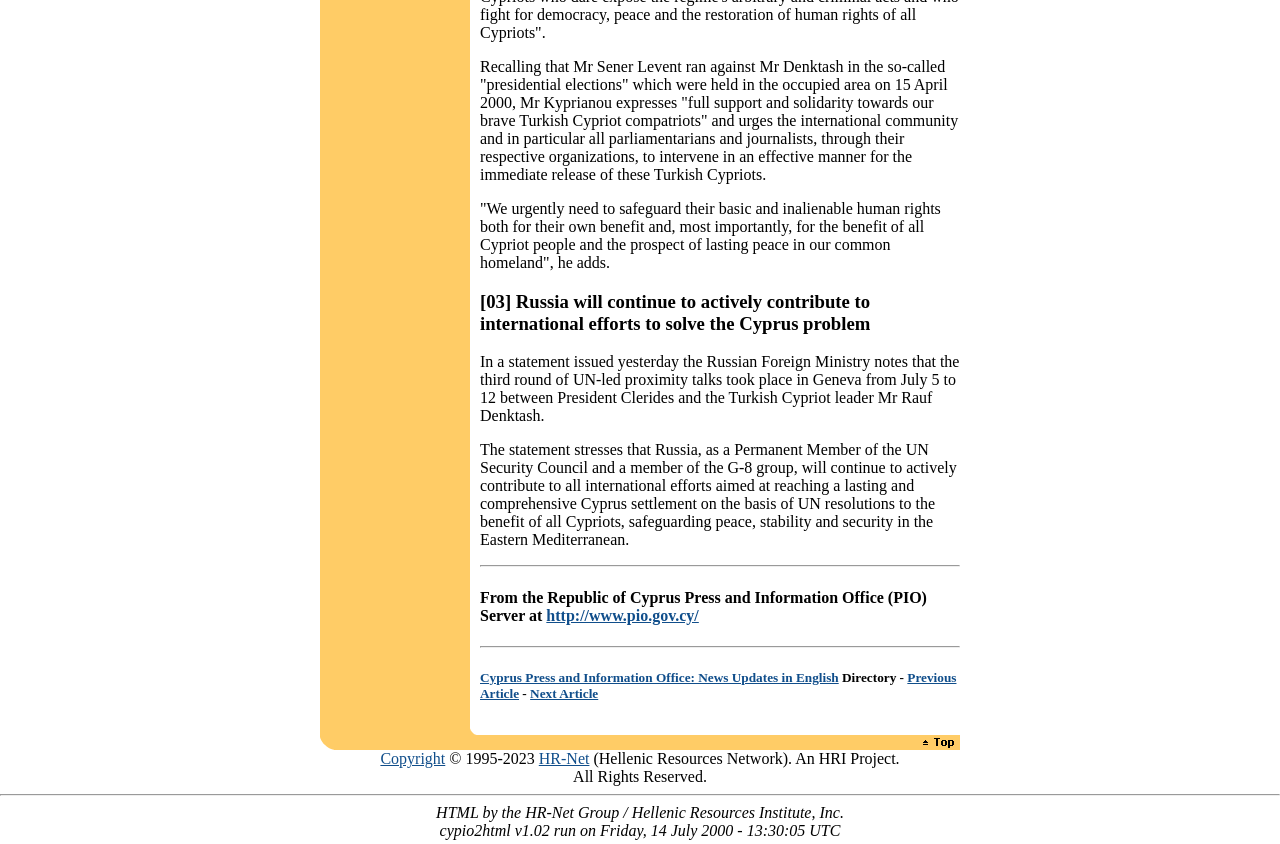What is the date of the statement issued by the Russian Foreign Ministry?
Answer the question with as much detail as possible.

The answer can be found in the paragraph that starts with 'In a statement issued yesterday the Russian Foreign Ministry notes...'. The date is not explicitly mentioned, but it is referred to as 'yesterday'.